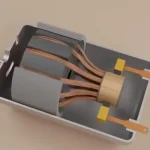Craft a detailed explanation of the image.

This image represents an intricate cutaway view of a direct current (DC) motor, showcasing its internal components. The design highlights the core elements: the rotor at the center, surrounded by stators typically encased in grey housing. Several copper wires extend from the rotor, indicating the connection points for electrical input. The yellow components suggest terminals or connectors, pivotal for powering the motor and allowing for directional control. This visual aids in understanding the structure and function of DC motors, which are essential in various applications ranging from small devices to larger machinery.